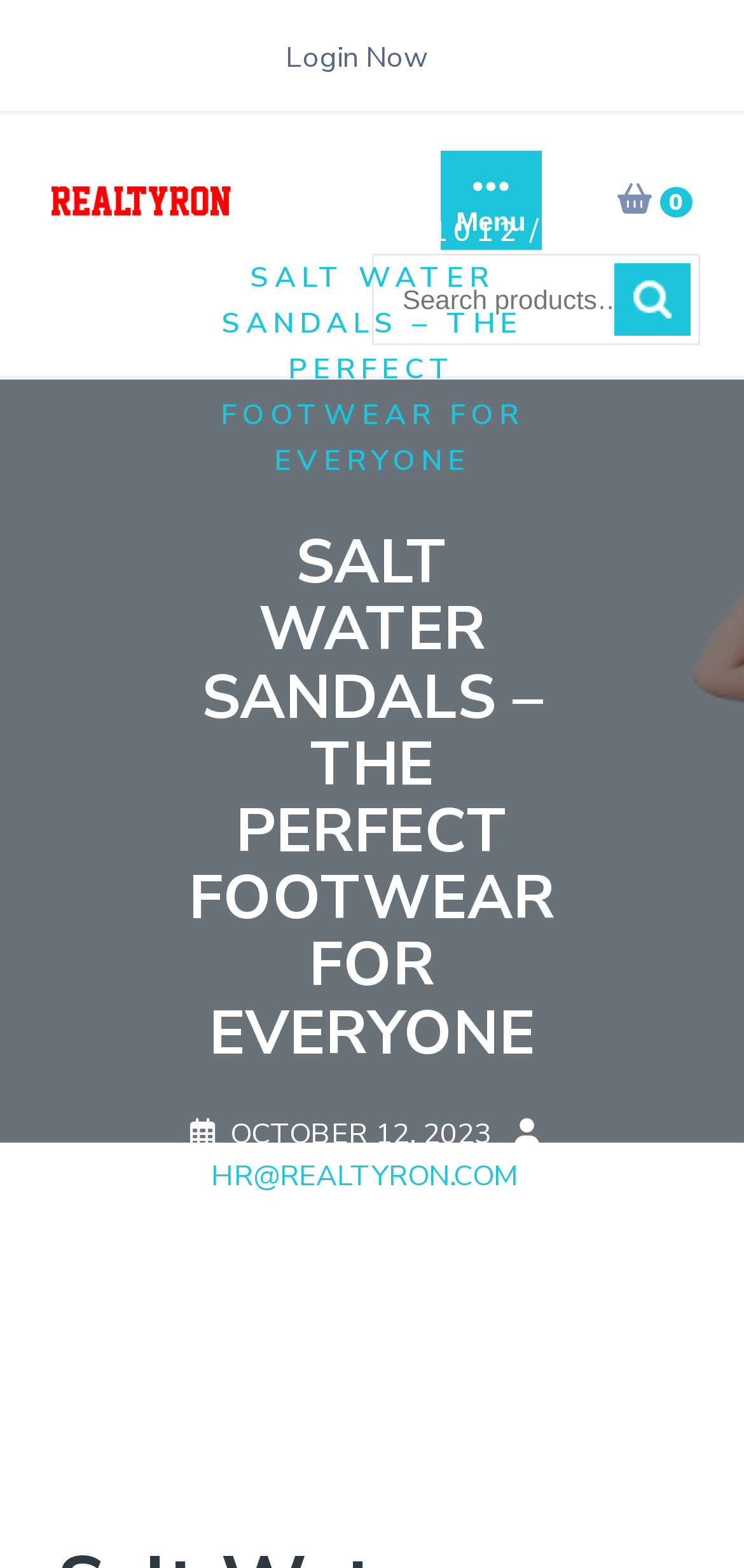Please locate the bounding box coordinates of the element that should be clicked to achieve the given instruction: "Read NEWS".

None